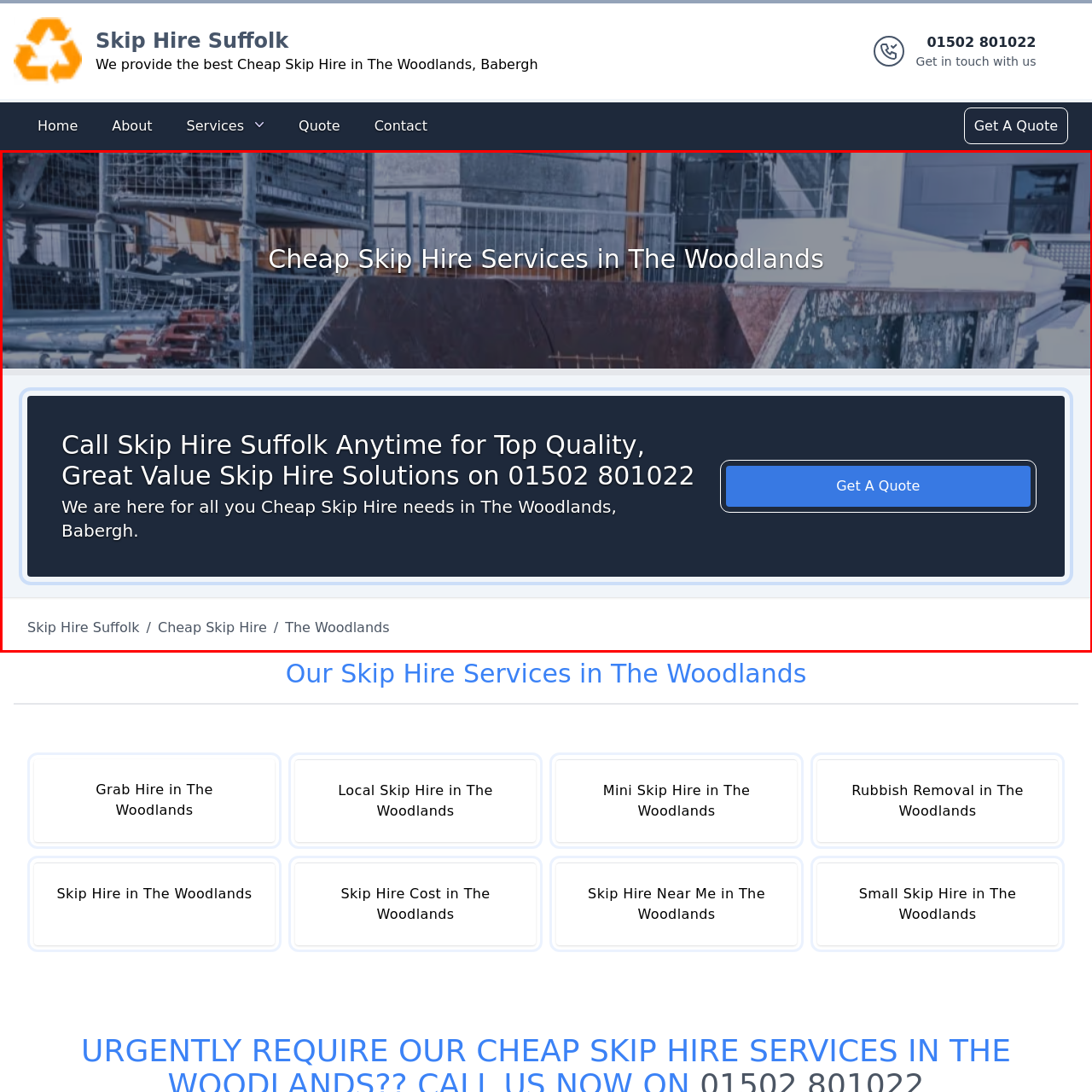Focus on the image marked by the red bounding box and offer an in-depth answer to the subsequent question based on the visual content: What is the label on the button for easy access?

The button is positioned for easy access, enabling potential clients to quickly engage with the service, and it is labeled 'Get A Quote' to encourage users to take action and request a quote for the skip hire services.